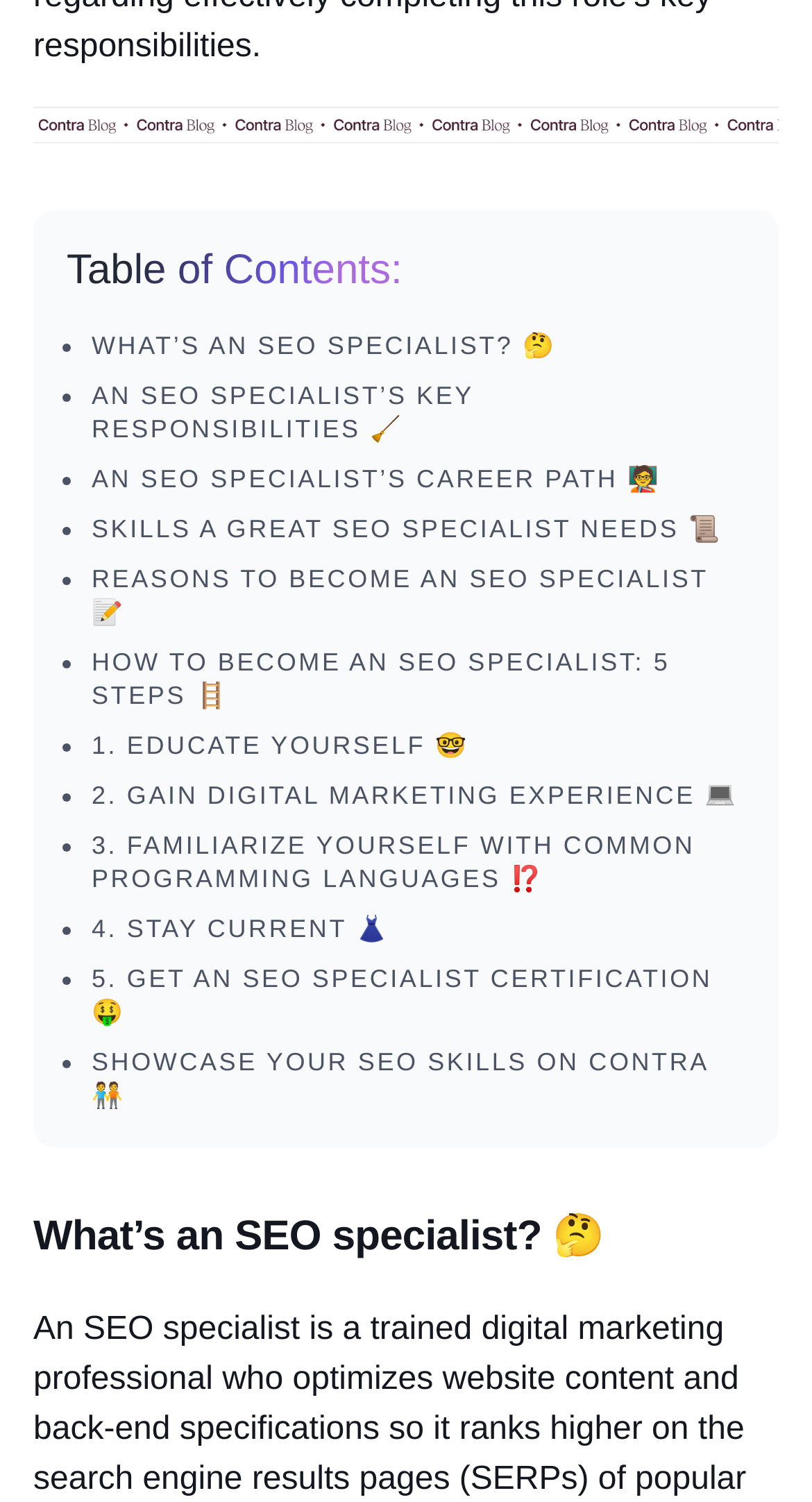Locate the bounding box coordinates of the region to be clicked to comply with the following instruction: "Click on 'WHAT’S AN SEO SPECIALIST? 🤔'". The coordinates must be four float numbers between 0 and 1, in the form [left, top, right, bottom].

[0.113, 0.221, 0.685, 0.243]